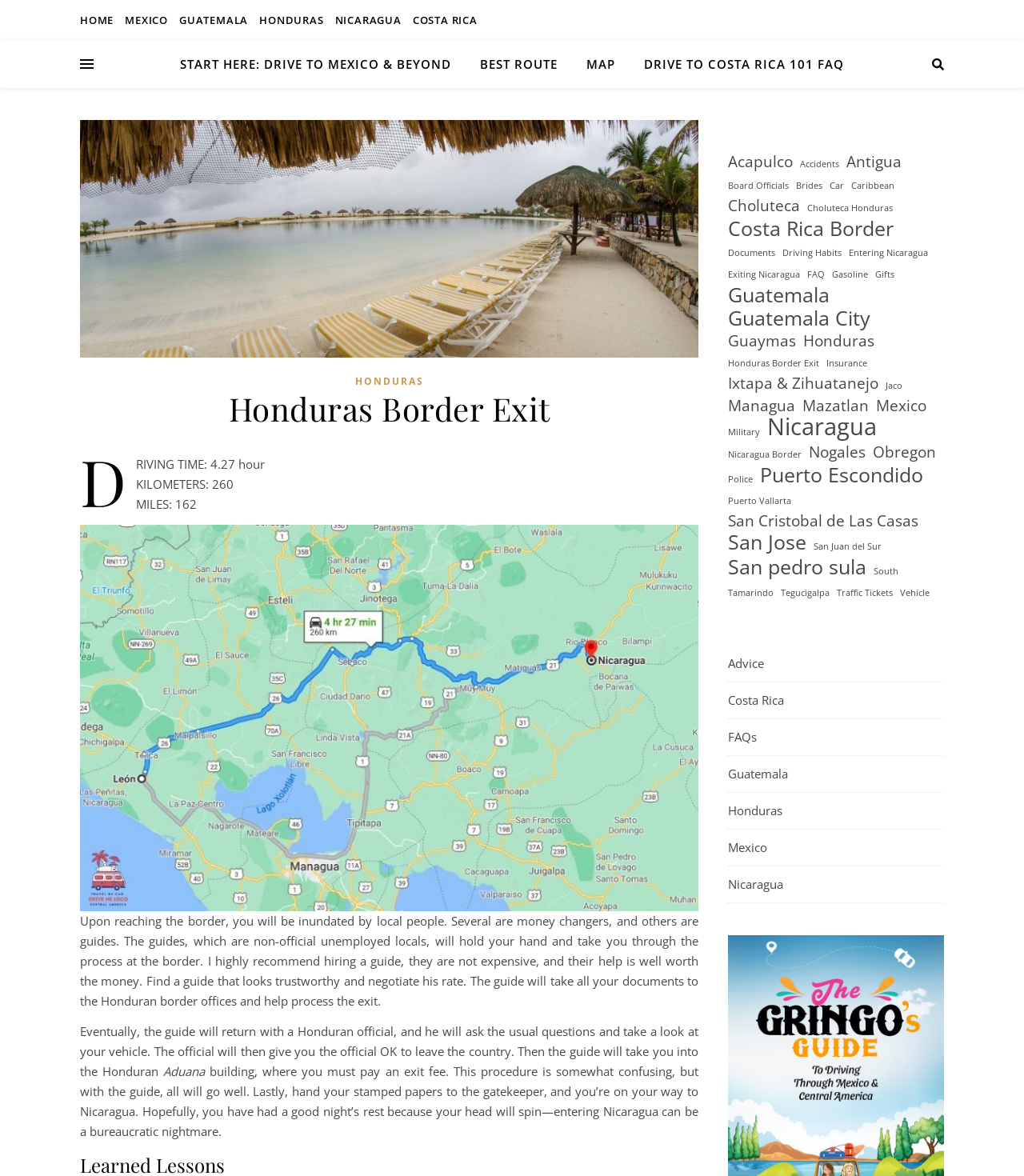Pinpoint the bounding box coordinates of the element you need to click to execute the following instruction: "View the 'Honduras Border Exit' image". The bounding box should be represented by four float numbers between 0 and 1, in the format [left, top, right, bottom].

[0.078, 0.102, 0.682, 0.304]